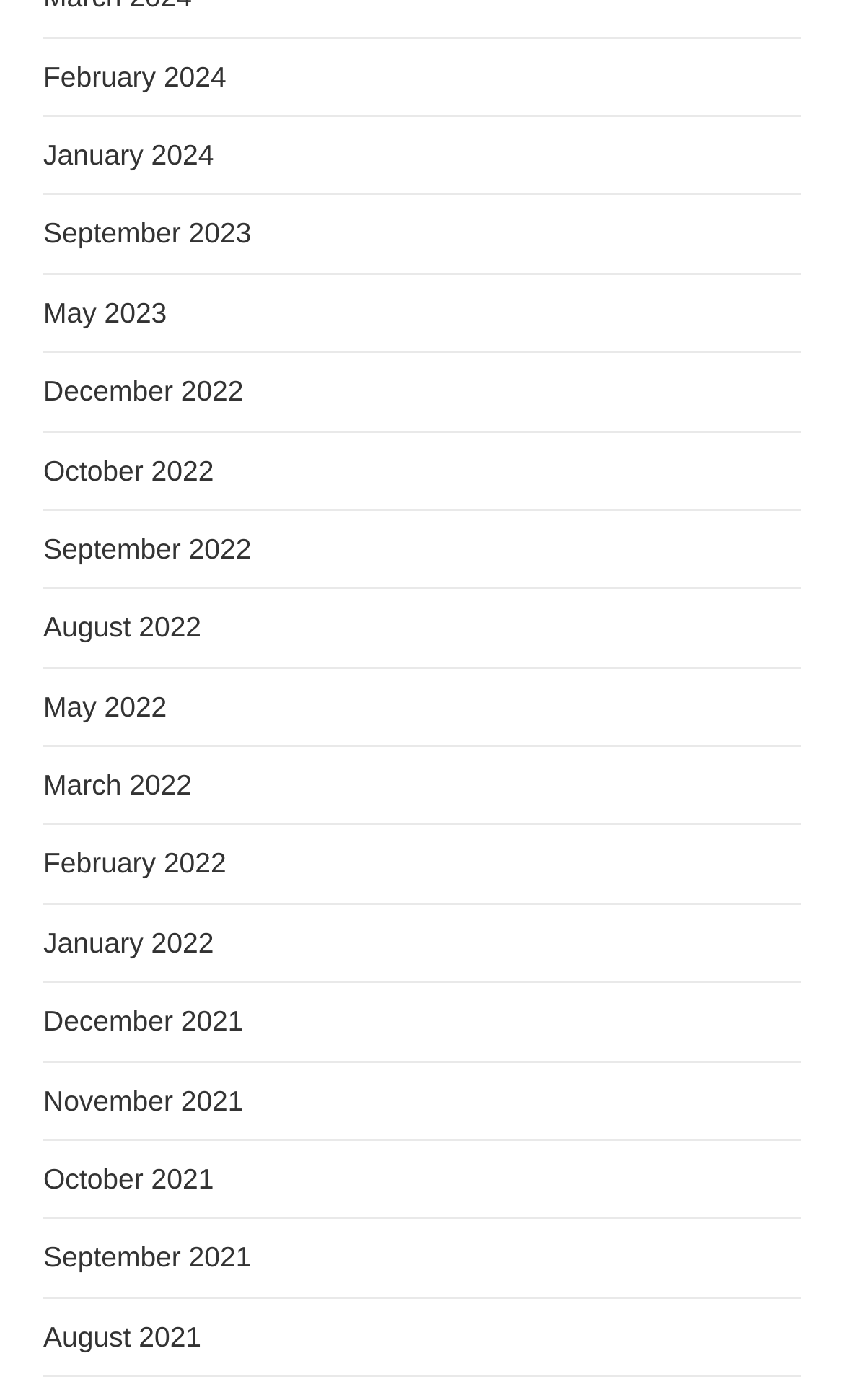Please provide the bounding box coordinates for the element that needs to be clicked to perform the following instruction: "view December 2022". The coordinates should be given as four float numbers between 0 and 1, i.e., [left, top, right, bottom].

[0.051, 0.268, 0.288, 0.291]